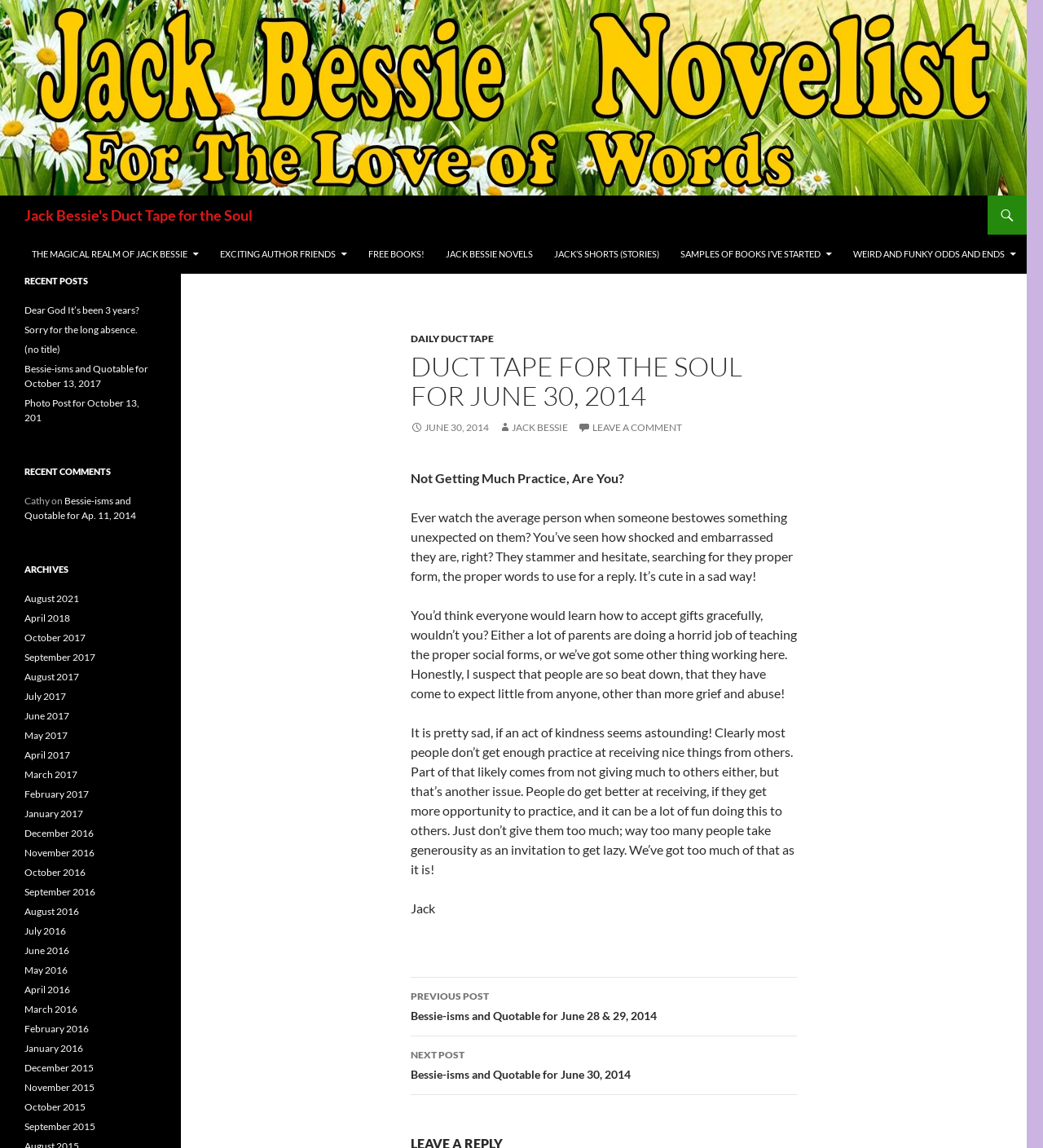Who is the author of the current post?
From the details in the image, provide a complete and detailed answer to the question.

I found the author of the current post by looking at the link element with the text 'JACK BESSIE' which is a child of the article element and has a font awesome icon.